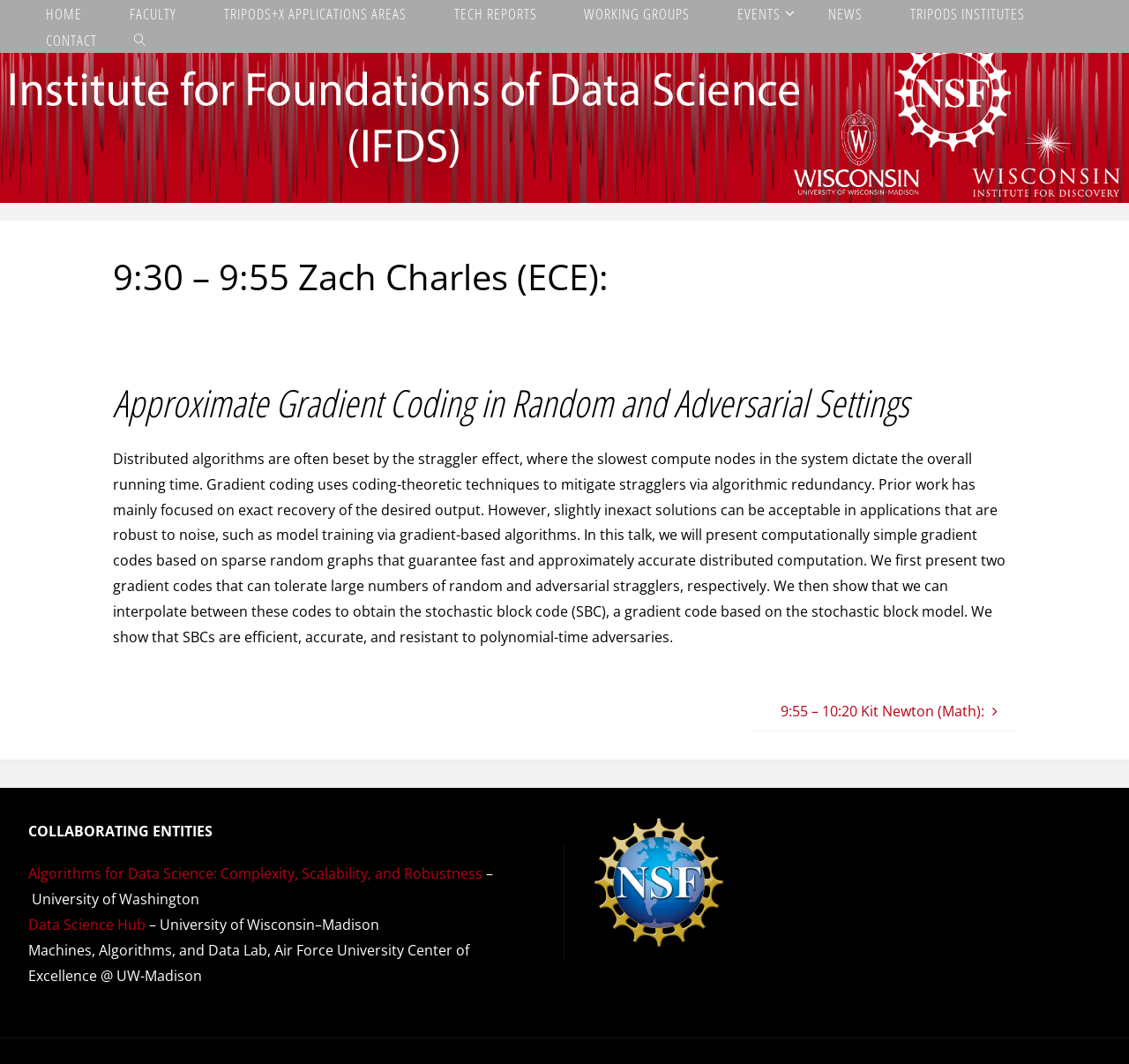Find the headline of the webpage and generate its text content.

9:30 – 9:55 Zach Charles (ECE):